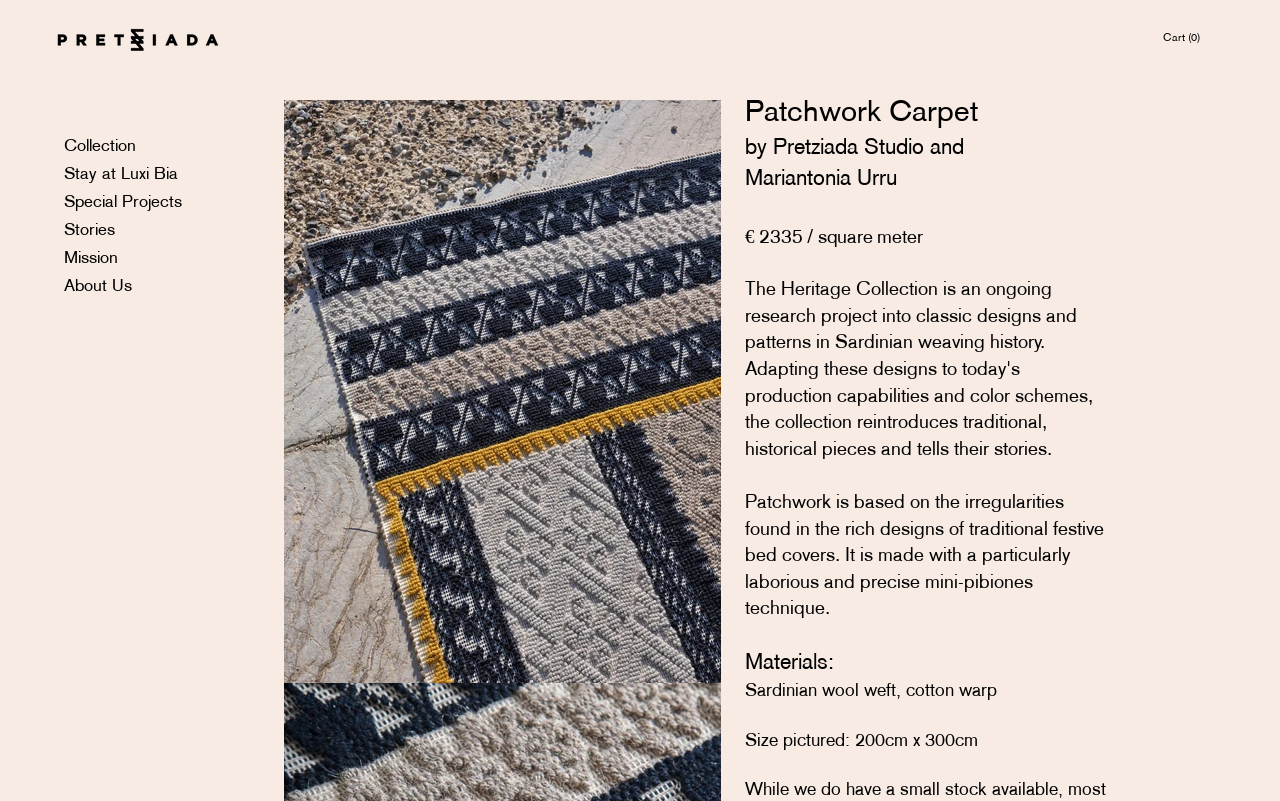Please specify the bounding box coordinates of the clickable section necessary to execute the following command: "Read about Patchwork Carpet".

[0.582, 0.112, 0.864, 0.165]